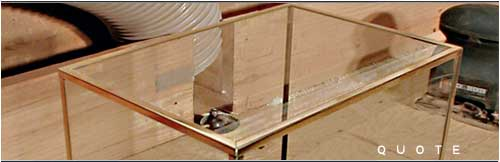Who is the ideal user of this display case?
Ensure your answer is thorough and detailed.

The caption states that this display case is ideal for collectors and modelers, making it an excellent option for showcasing everything from antique collectibles to model ships.